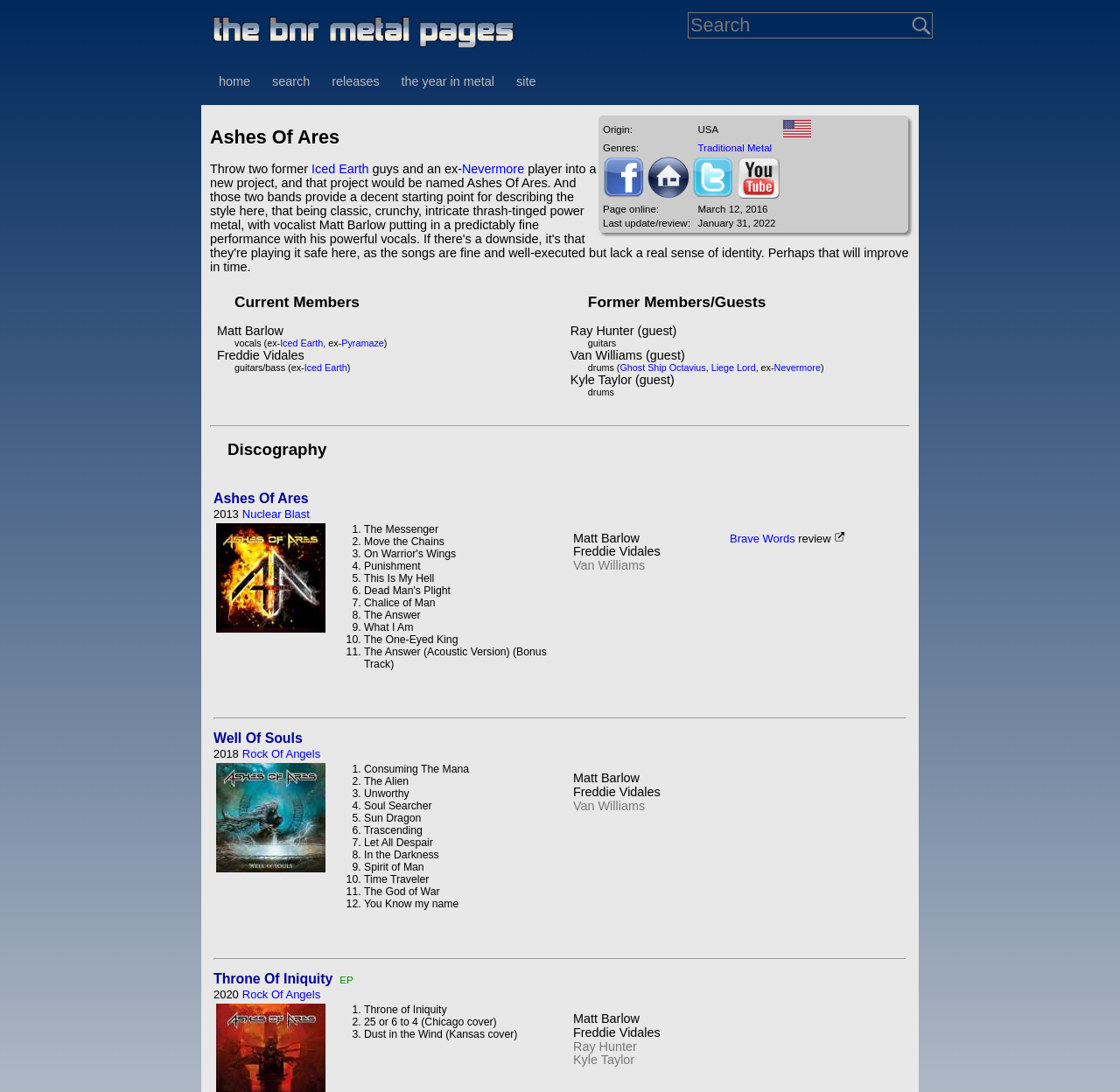Could you indicate the bounding box coordinates of the region to click in order to complete this instruction: "View Ashes Of Ares discography".

[0.203, 0.403, 0.812, 0.421]